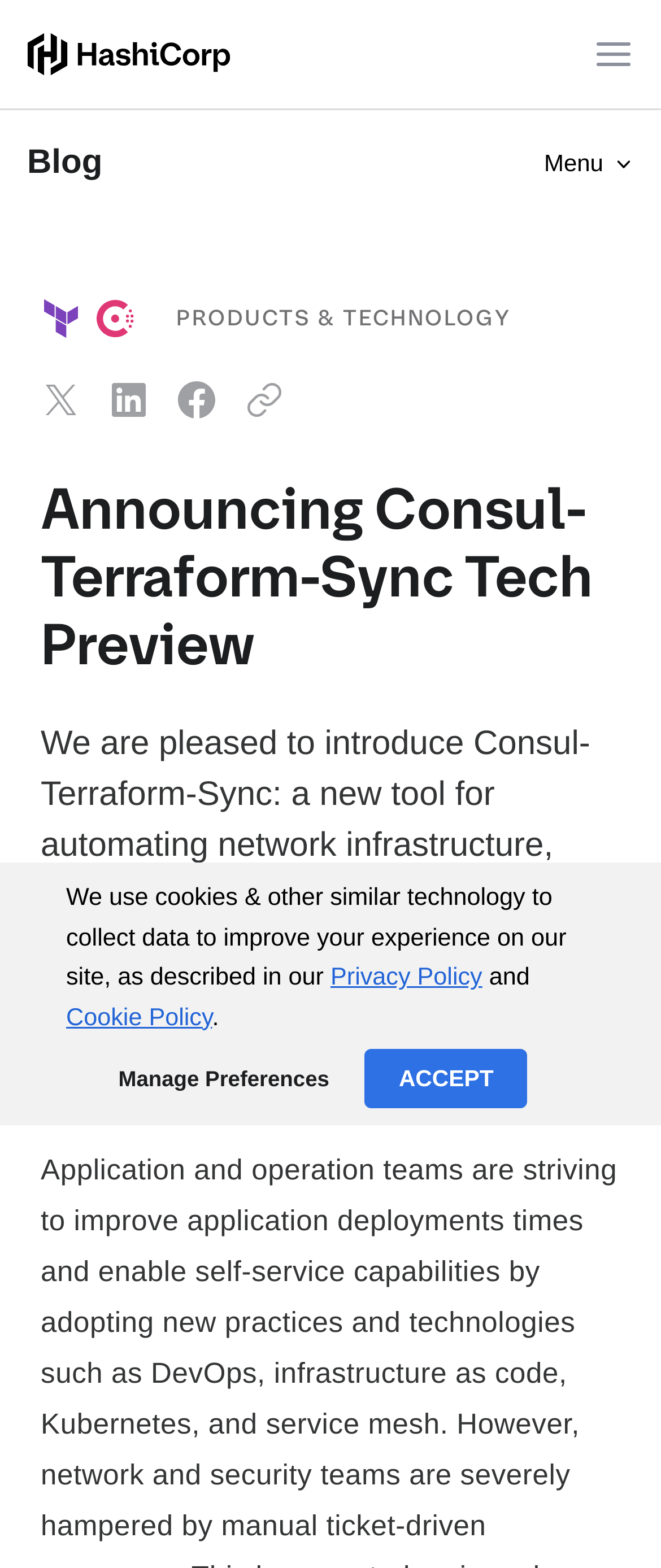Identify the bounding box coordinates for the element you need to click to achieve the following task: "Click the HashiCorp logo". The coordinates must be four float values ranging from 0 to 1, formatted as [left, top, right, bottom].

[0.041, 0.016, 0.349, 0.053]